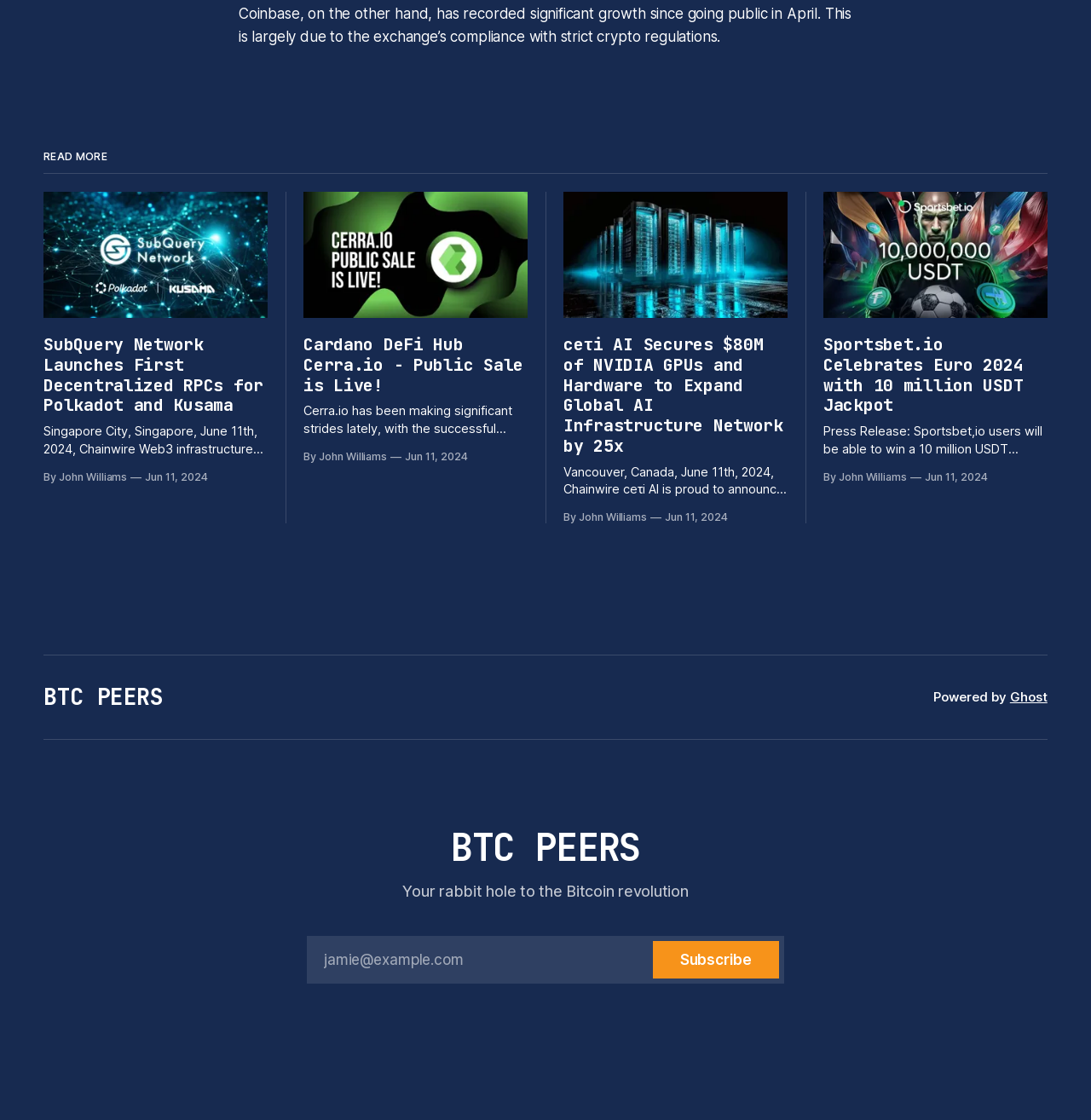What is the purpose of the textbox at the bottom of the webpage?
Refer to the image and provide a concise answer in one word or phrase.

Subscribe